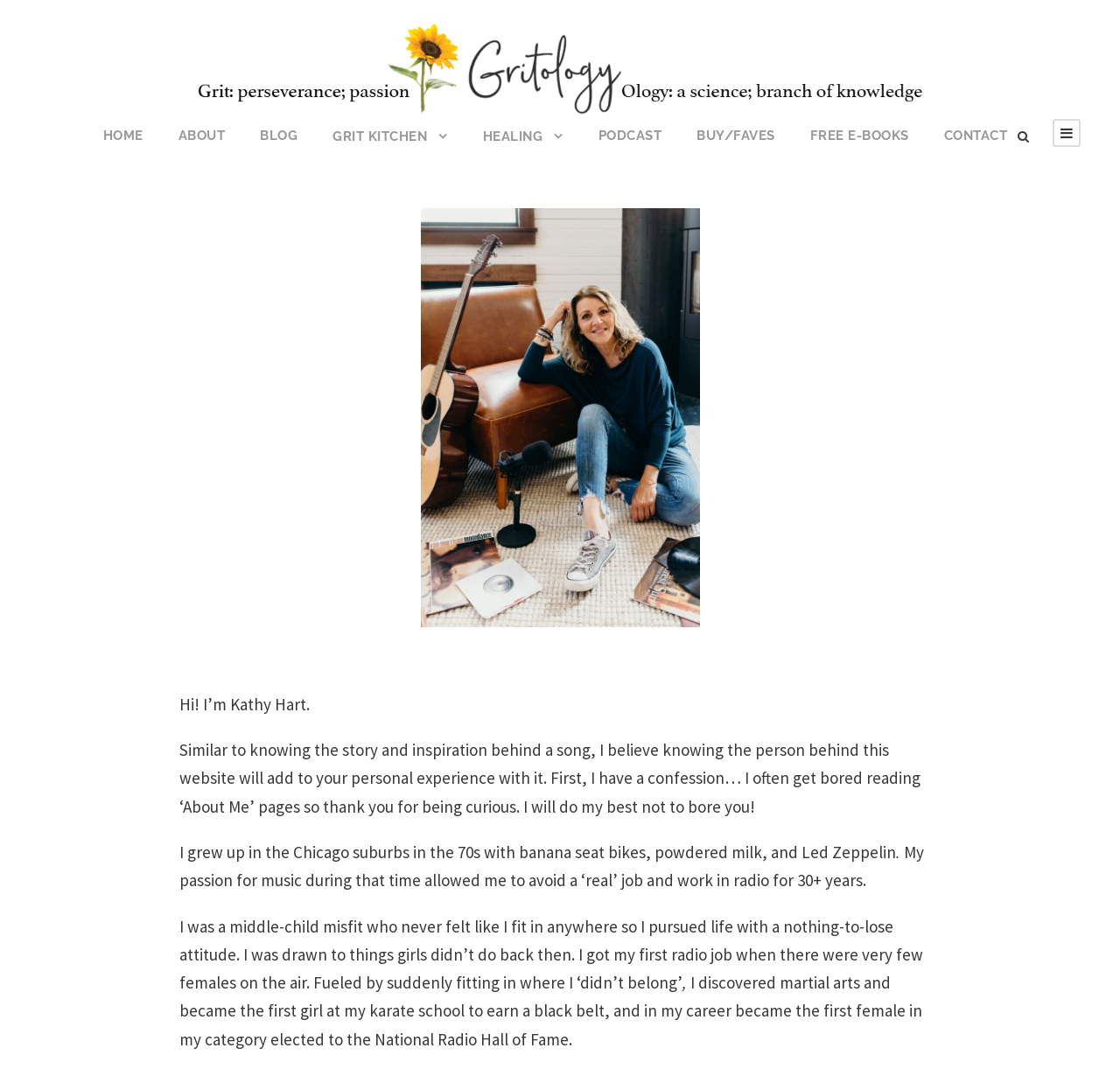Using the format (top-left x, top-left y, bottom-right x, bottom-right y), and given the element description, identify the bounding box coordinates within the screenshot: PRIVACY POLICY

[0.749, 0.944, 0.83, 0.959]